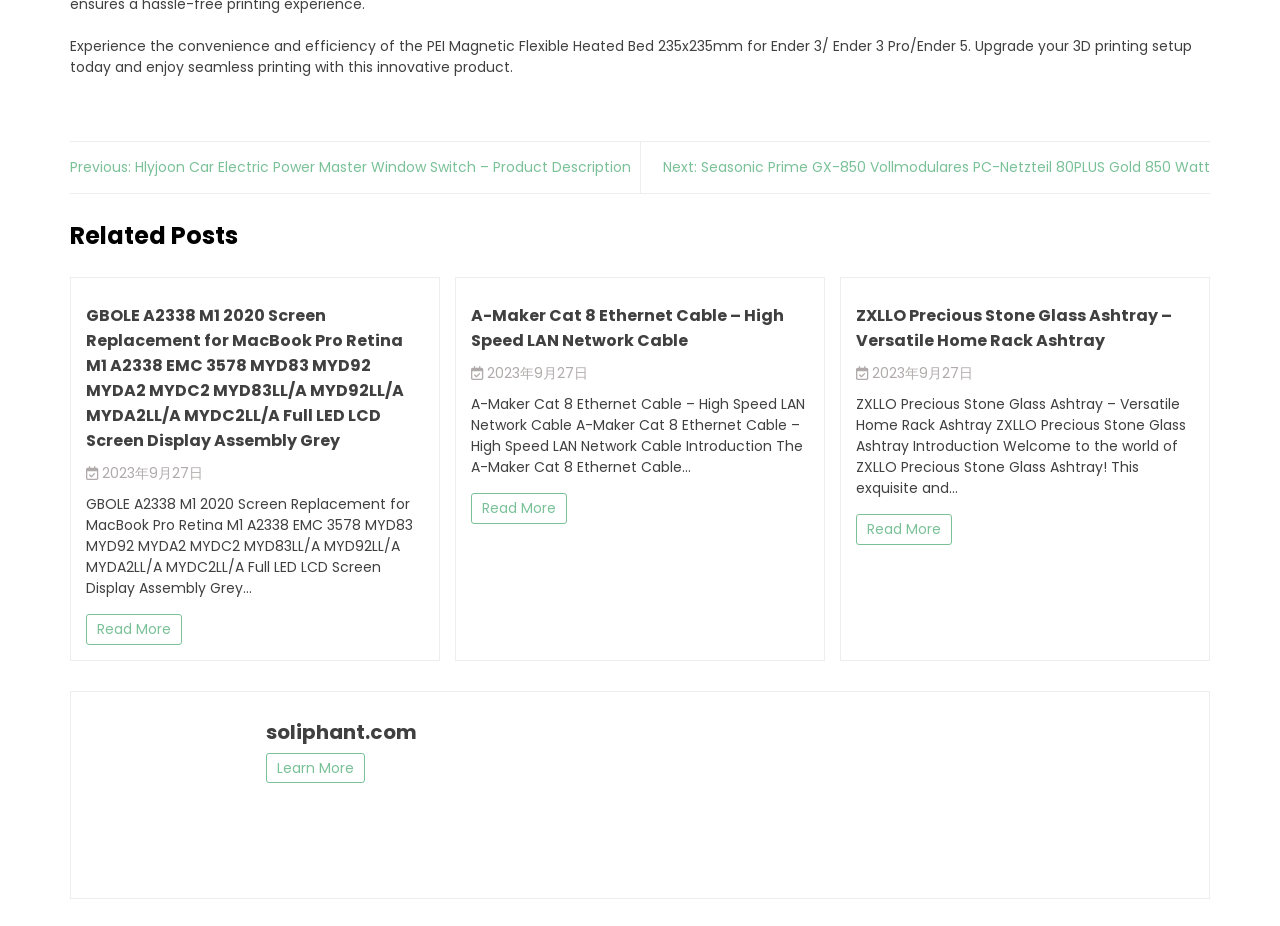Please answer the following query using a single word or phrase: 
What is the date mentioned in the second related post?

2023年9月27日